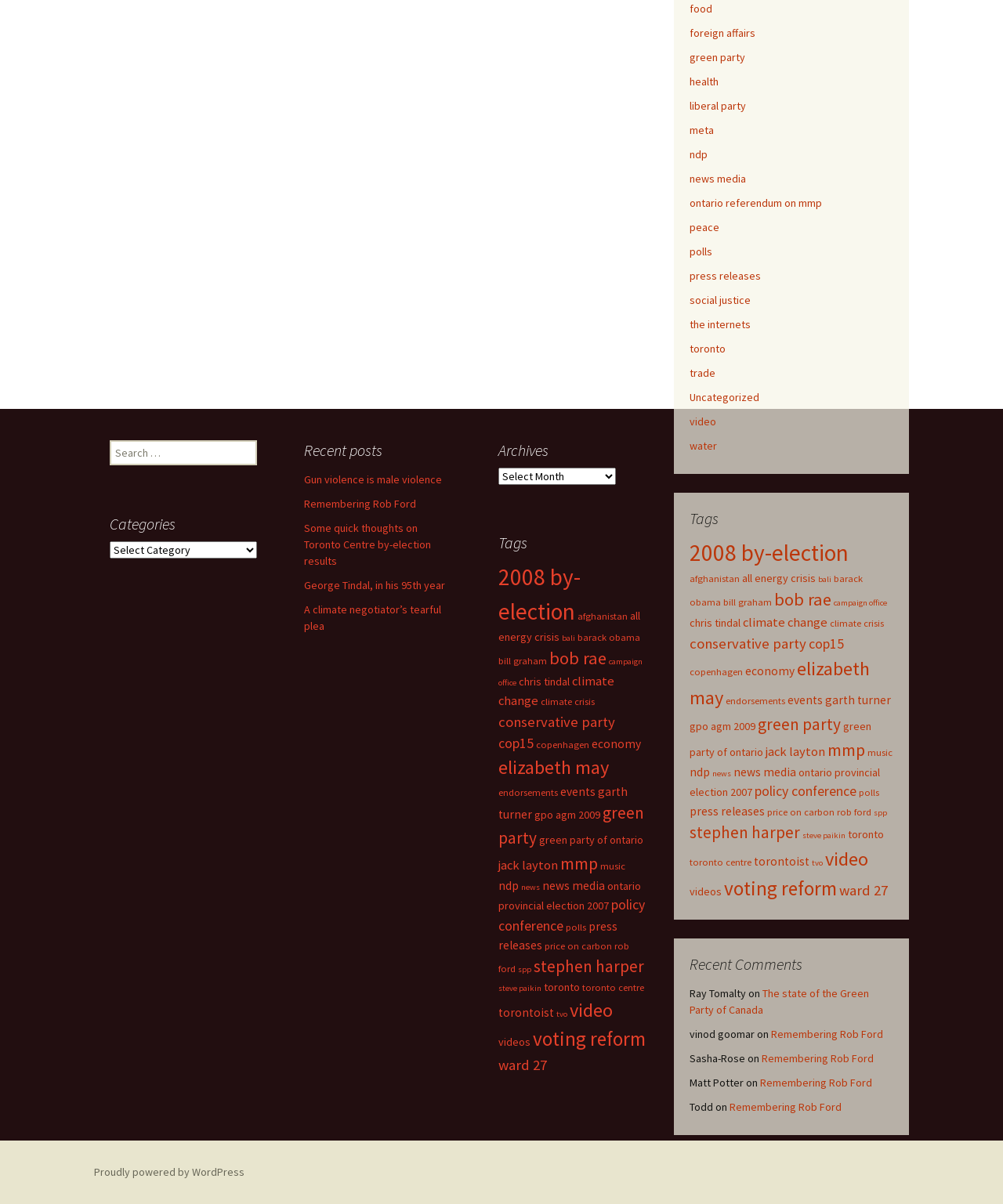Respond with a single word or phrase to the following question: How many links are under the 'Tags' heading?

43 links